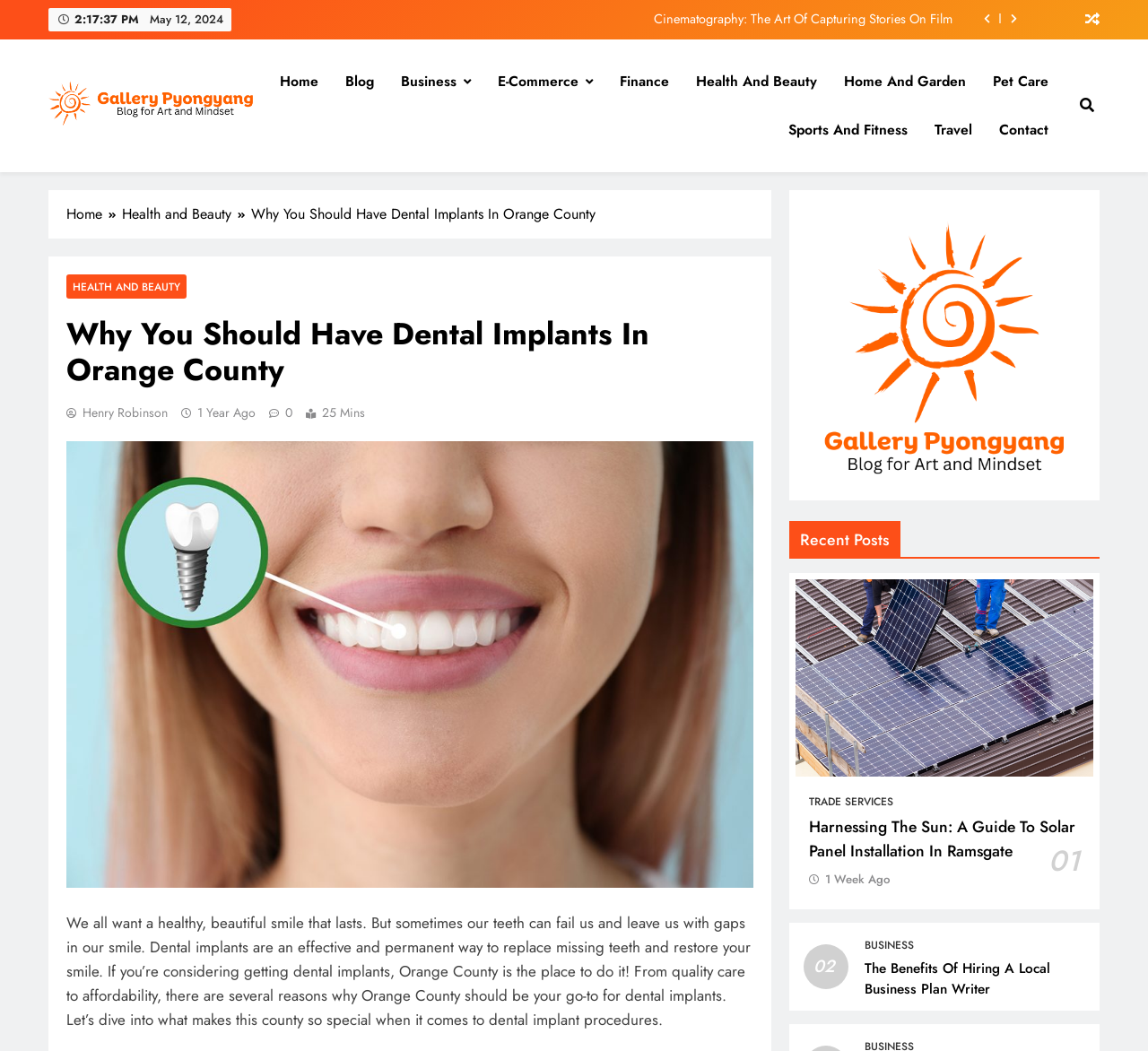Refer to the element description Health and Beauty and identify the corresponding bounding box in the screenshot. Format the coordinates as (top-left x, top-left y, bottom-right x, bottom-right y) with values in the range of 0 to 1.

[0.058, 0.261, 0.162, 0.284]